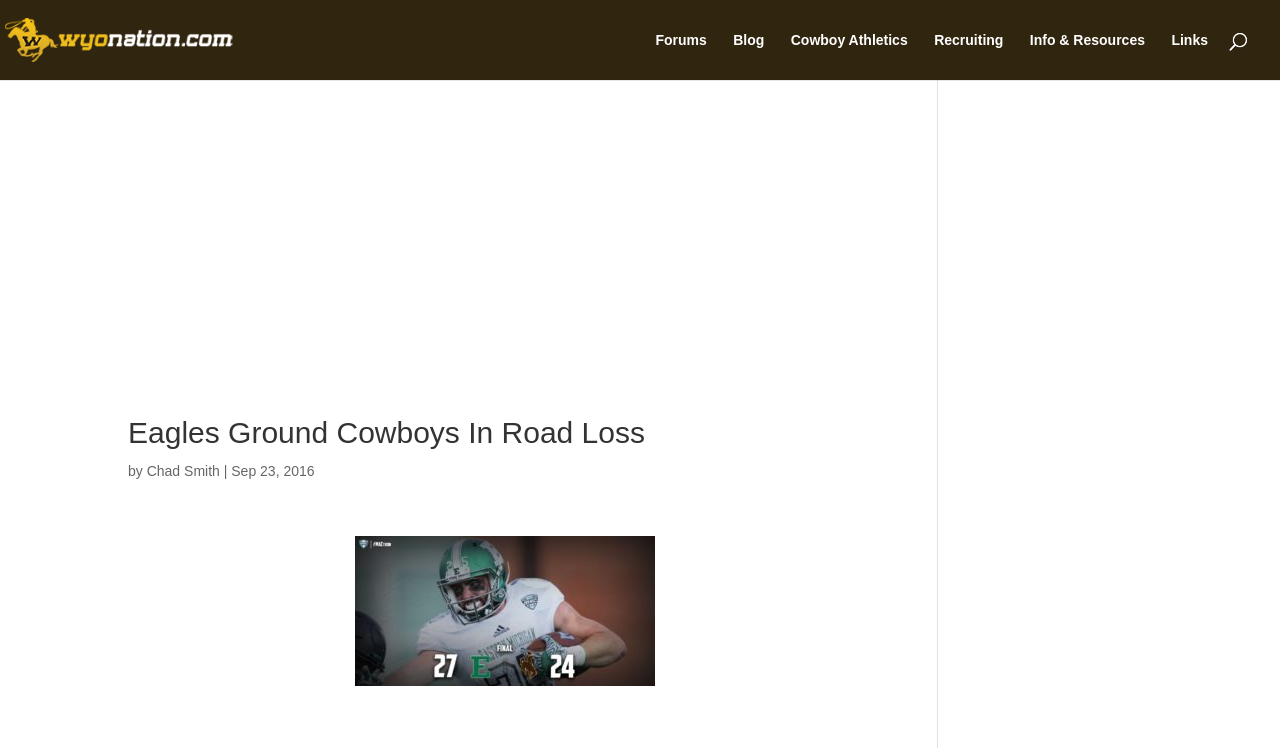Please find the bounding box coordinates of the element that must be clicked to perform the given instruction: "view the image". The coordinates should be four float numbers from 0 to 1, i.e., [left, top, right, bottom].

[0.277, 0.717, 0.512, 0.917]